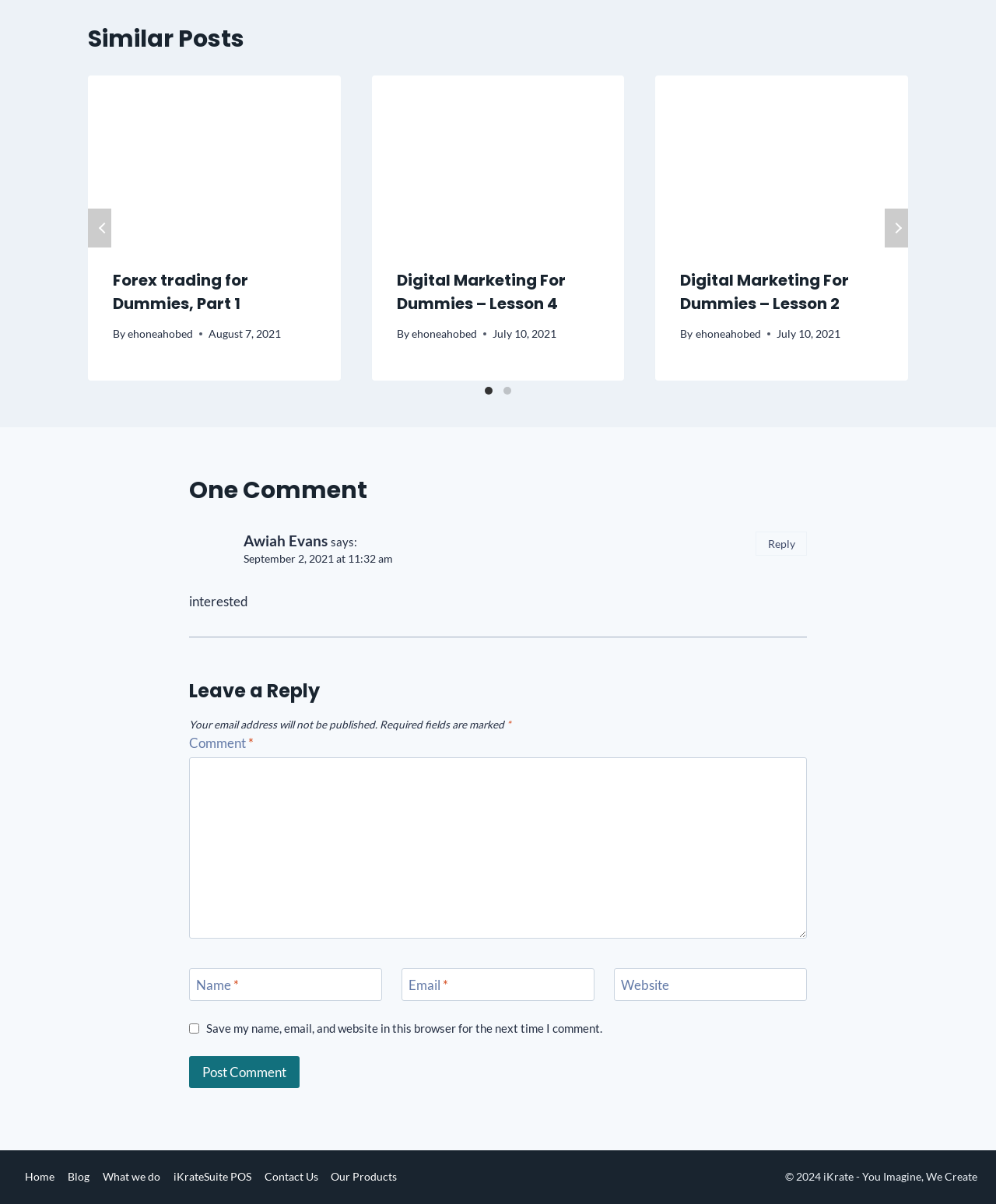Use one word or a short phrase to answer the question provided: 
What is the name of the author of the first comment?

Awiah Evans